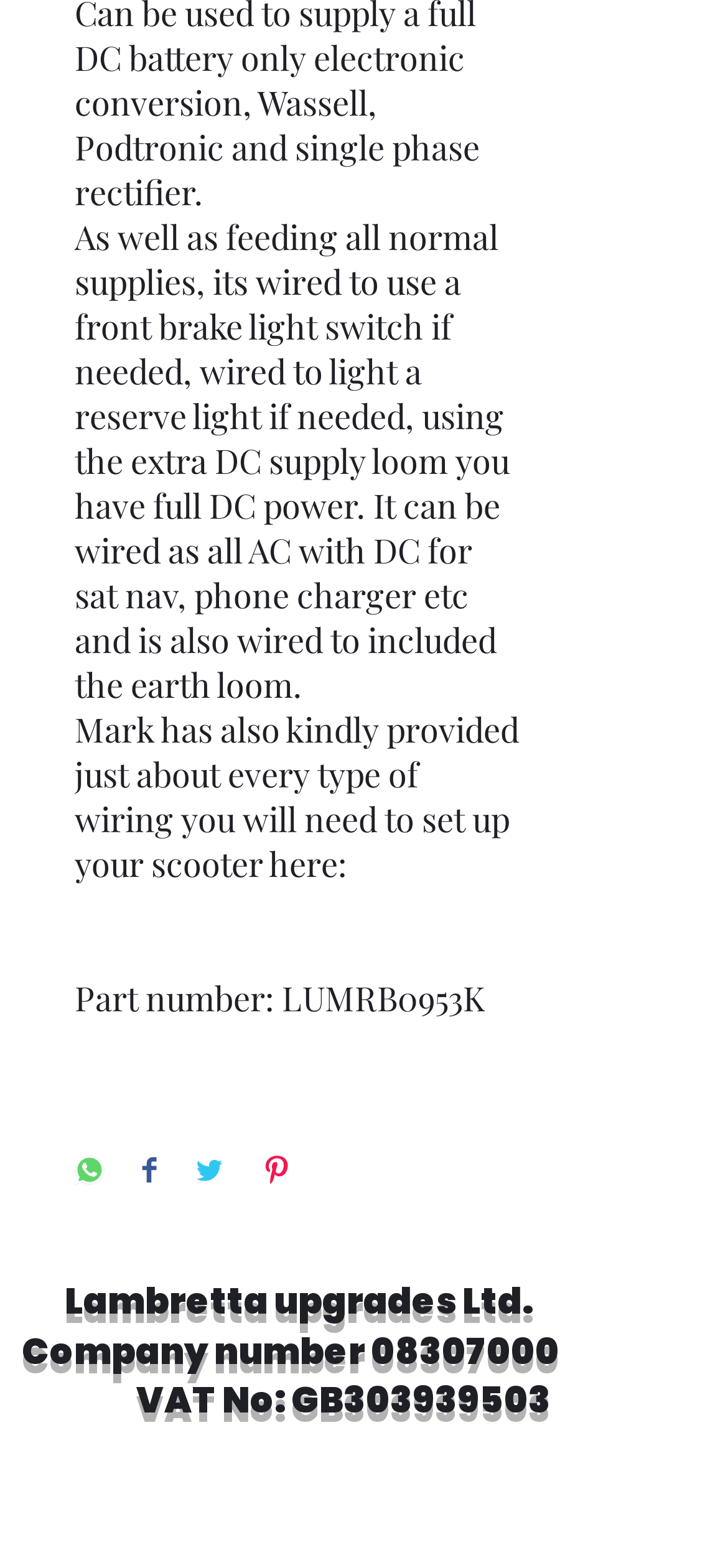Bounding box coordinates should be in the format (top-left x, top-left y, bottom-right x, bottom-right y) and all values should be floating point numbers between 0 and 1. Determine the bounding box coordinate for the UI element described as: aria-label="Pin on Pinterest"

[0.359, 0.737, 0.4, 0.76]